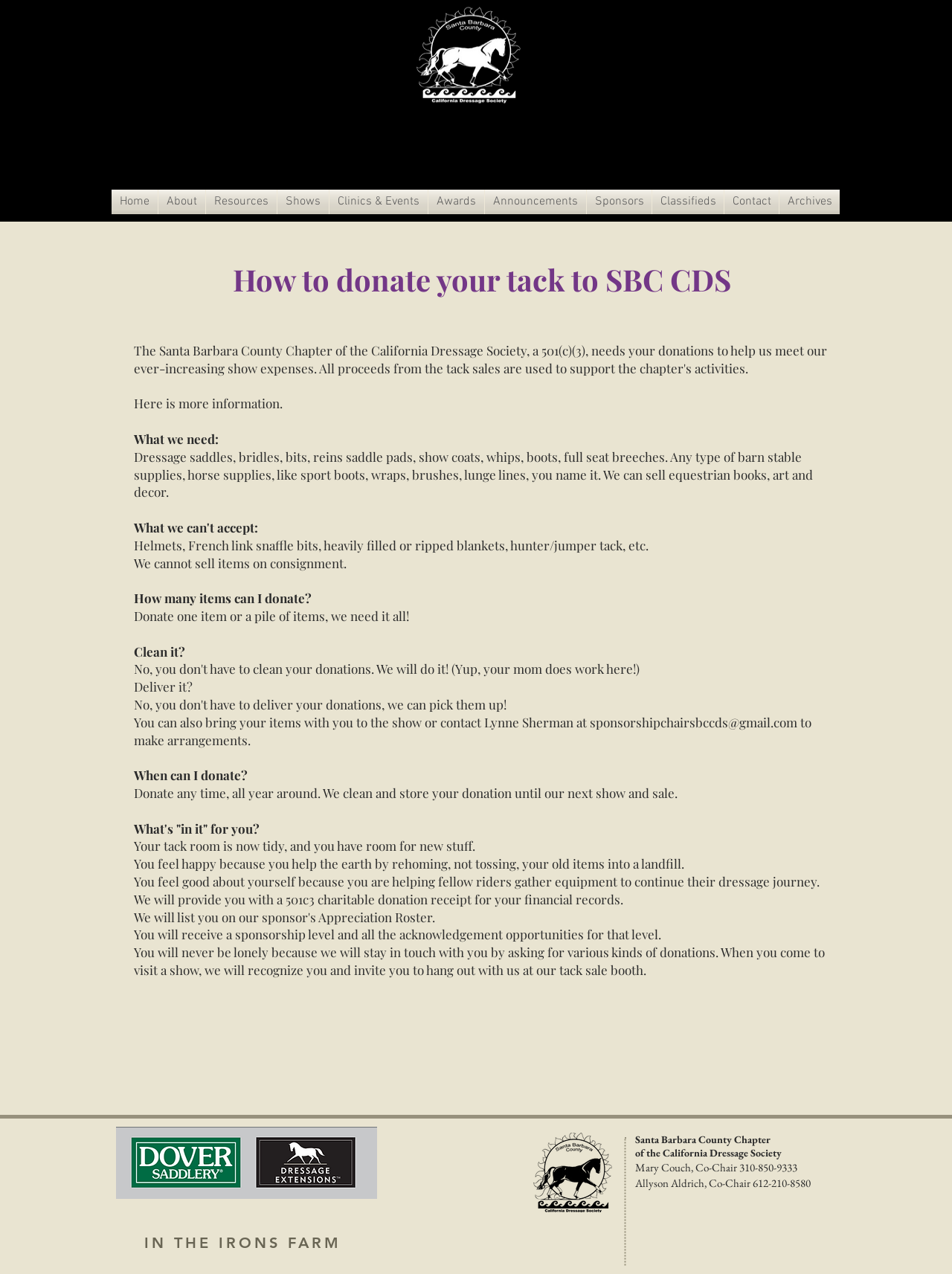Who are the Co-Chairs of the Santa Barbara County Chapter?
From the image, respond with a single word or phrase.

Mary Couch and Allyson Aldrich